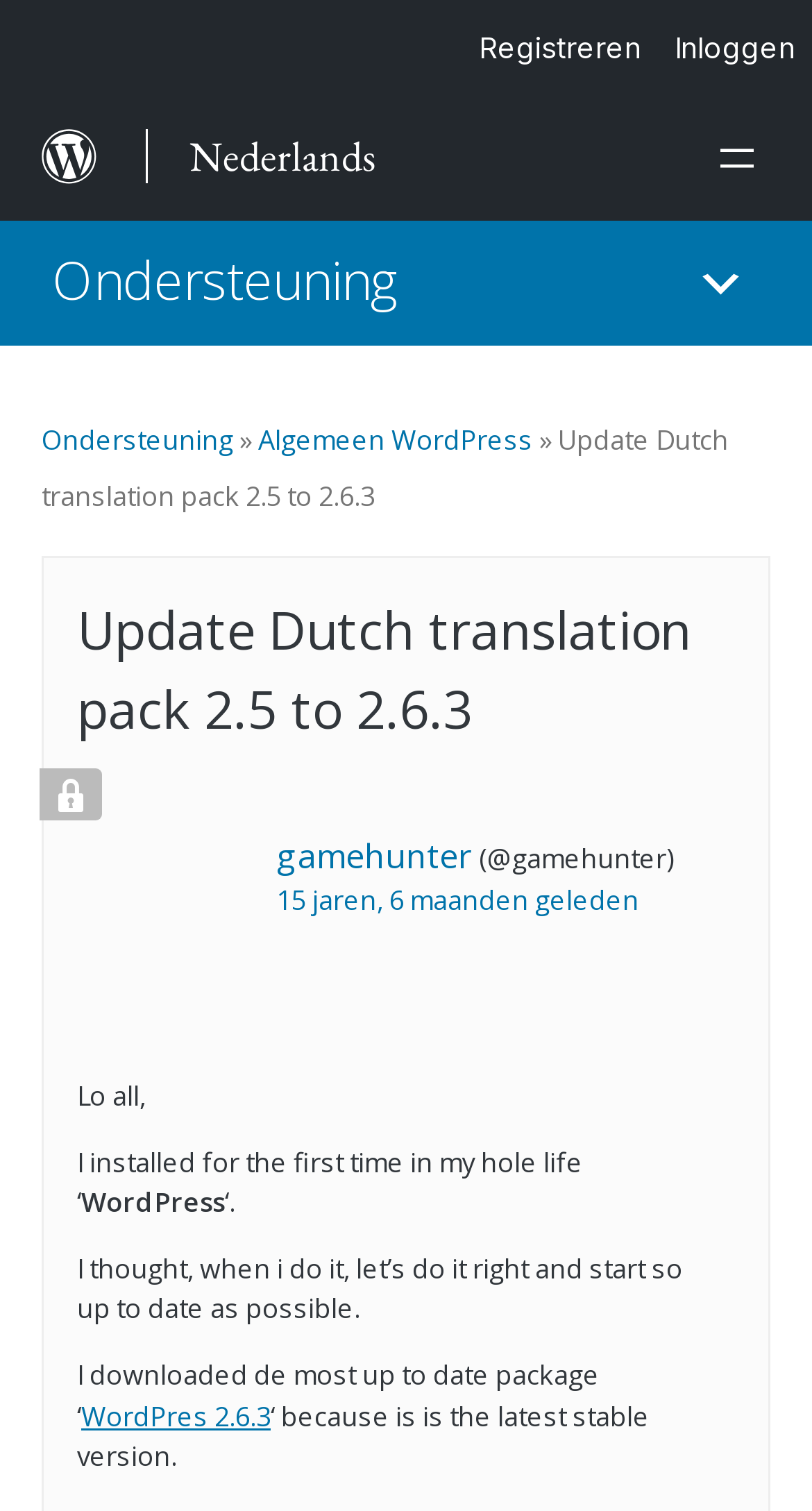Analyze the image and give a detailed response to the question:
What is the version of WordPress mentioned in the thread?

I found the version of WordPress mentioned in the thread by looking at the link element with the text 'WordPres 2.6.3' at coordinates [0.1, 0.924, 0.333, 0.949]. This suggests that the user is talking about WordPress version 2.6.3.